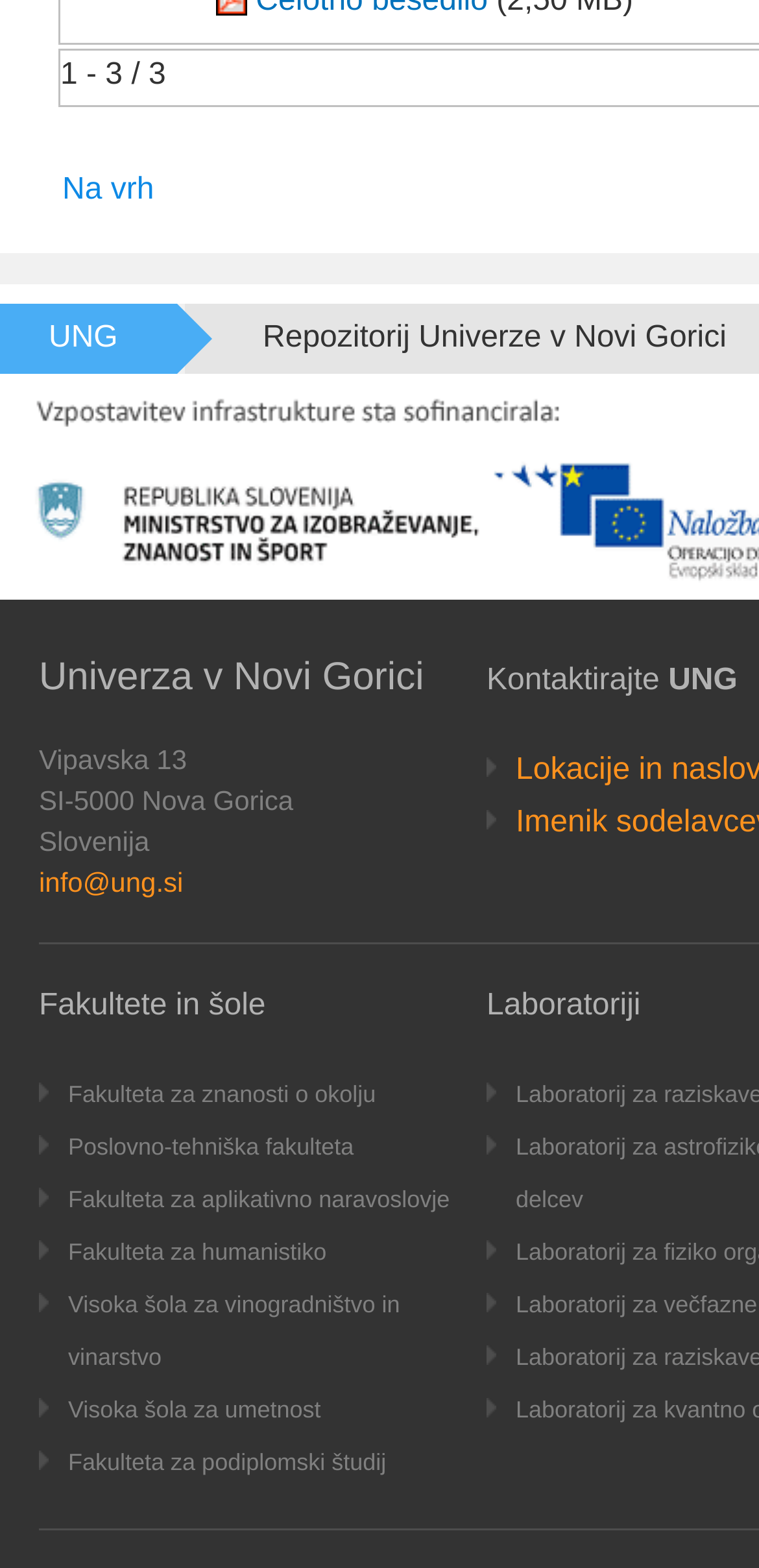Find the bounding box coordinates of the clickable region needed to perform the following instruction: "Visit the Visoka šola za umetnost page". The coordinates should be provided as four float numbers between 0 and 1, i.e., [left, top, right, bottom].

[0.09, 0.891, 0.423, 0.908]